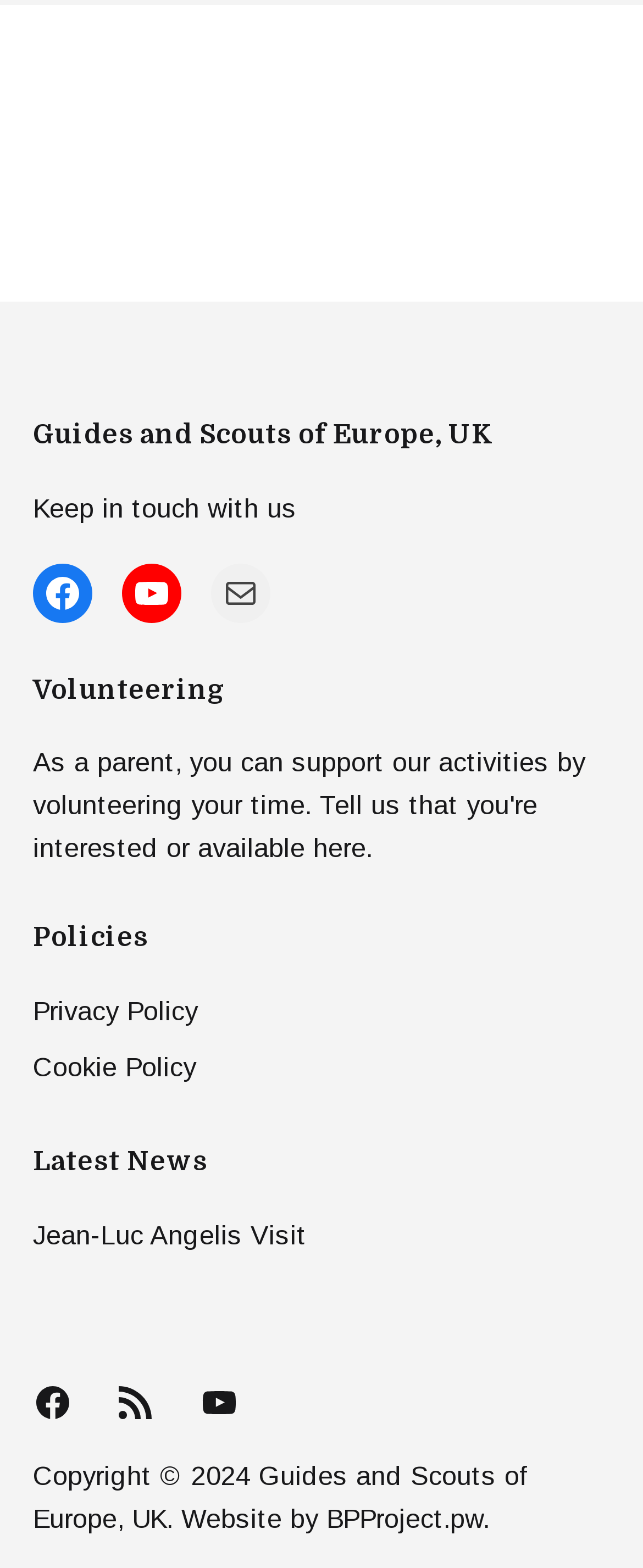Find the bounding box coordinates of the area to click in order to follow the instruction: "Read the article about Tips for Running a Successful Telehealth Practice".

None